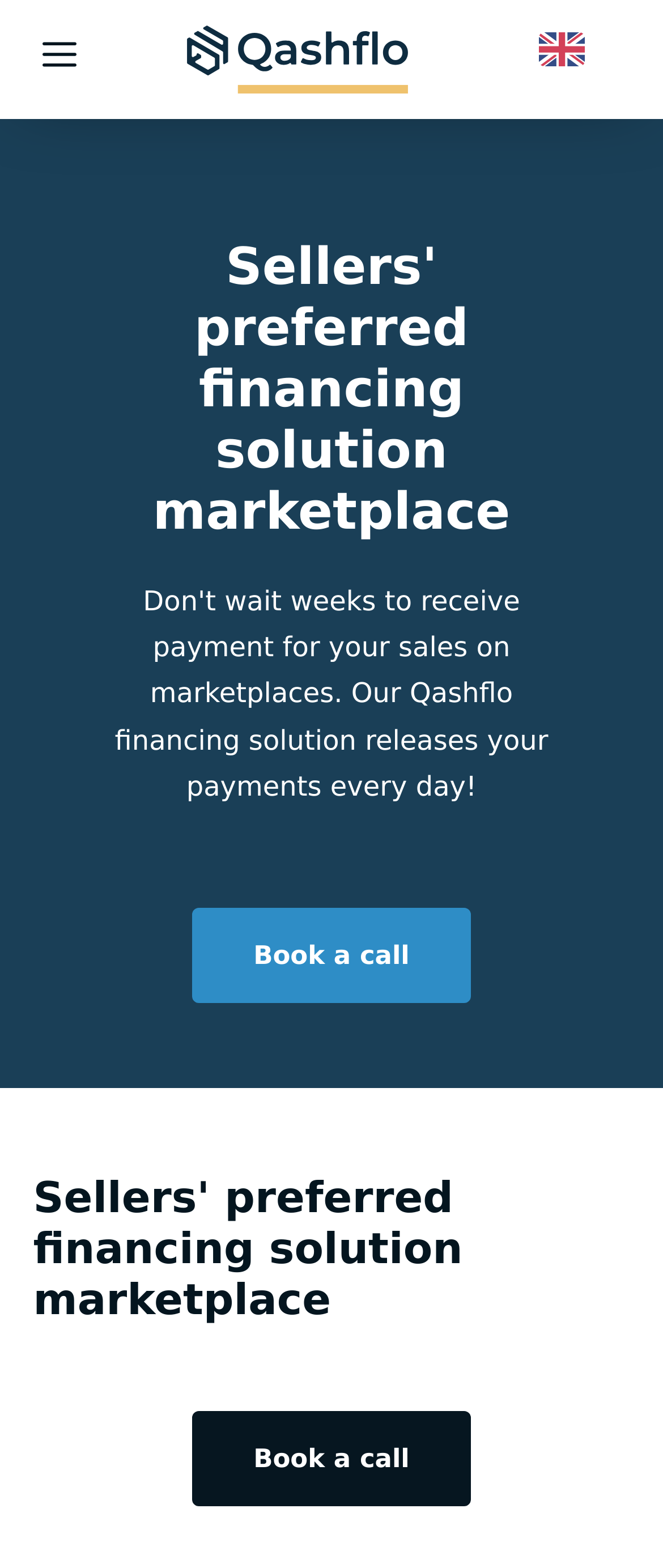Construct a thorough caption encompassing all aspects of the webpage.

The webpage is about Qashflo, a platform that connects marketplaces and tracks financing for marketplace sales. At the top of the page, there is a banner that spans the entire width, containing a link to Qashflo's homepage and an image of the Qashflo logo. To the left of the banner, there is a navigation menu toggle button labeled "Menu". 

Below the banner, there is a heading that reads "Sellers' preferred financing solution marketplace", which is centered on the page. Underneath this heading, there is a call-to-action link "Book a call" positioned slightly to the right of center. 

In the top-right corner, there is a complementary section that displays the selected language, which is English. 

Further down the page, there is a header section that repeats the same heading and call-to-action link as above, but in a slightly different layout.